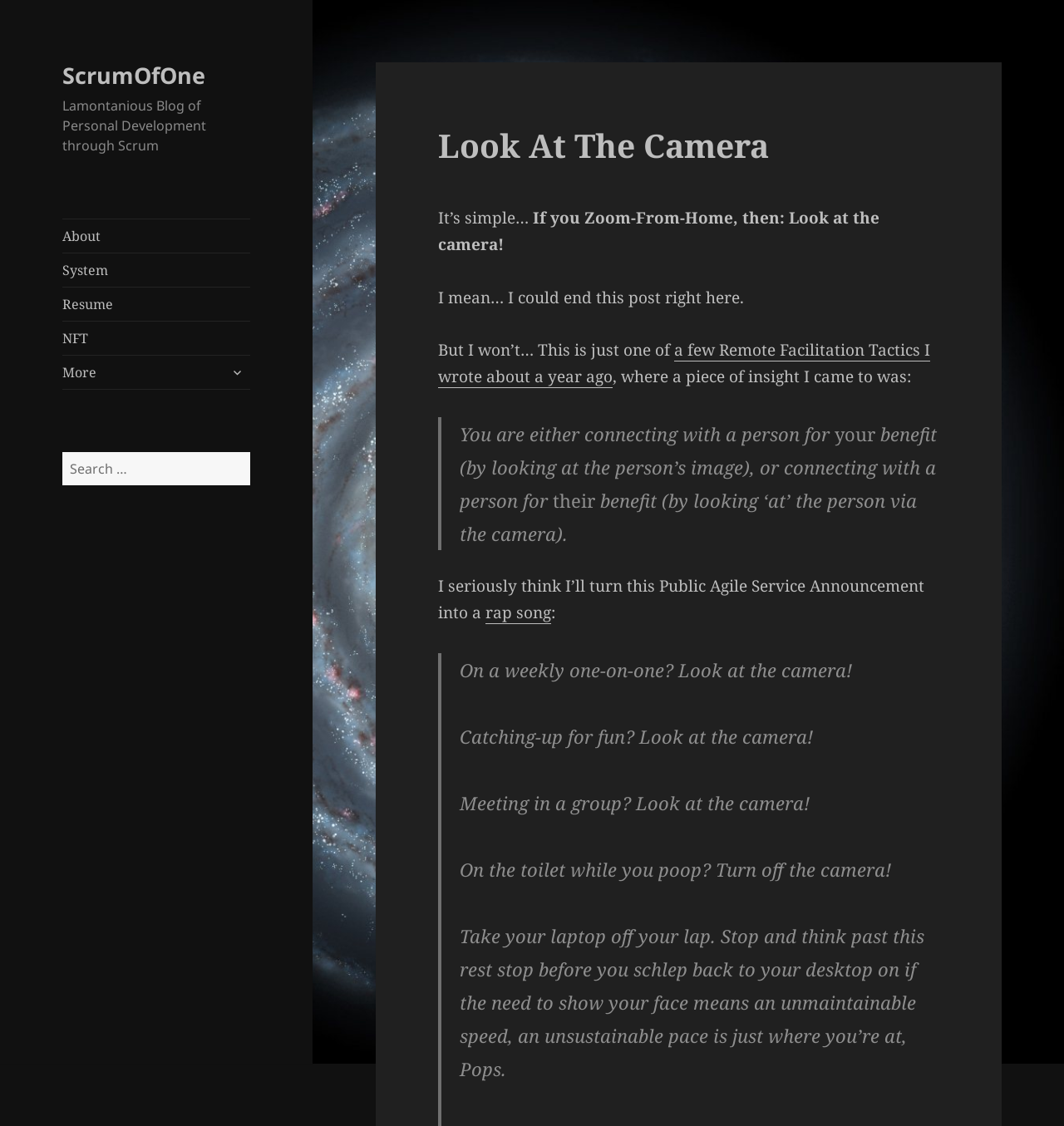Please identify the bounding box coordinates of the element on the webpage that should be clicked to follow this instruction: "Click the 'NFT' link". The bounding box coordinates should be given as four float numbers between 0 and 1, formatted as [left, top, right, bottom].

[0.059, 0.285, 0.235, 0.315]